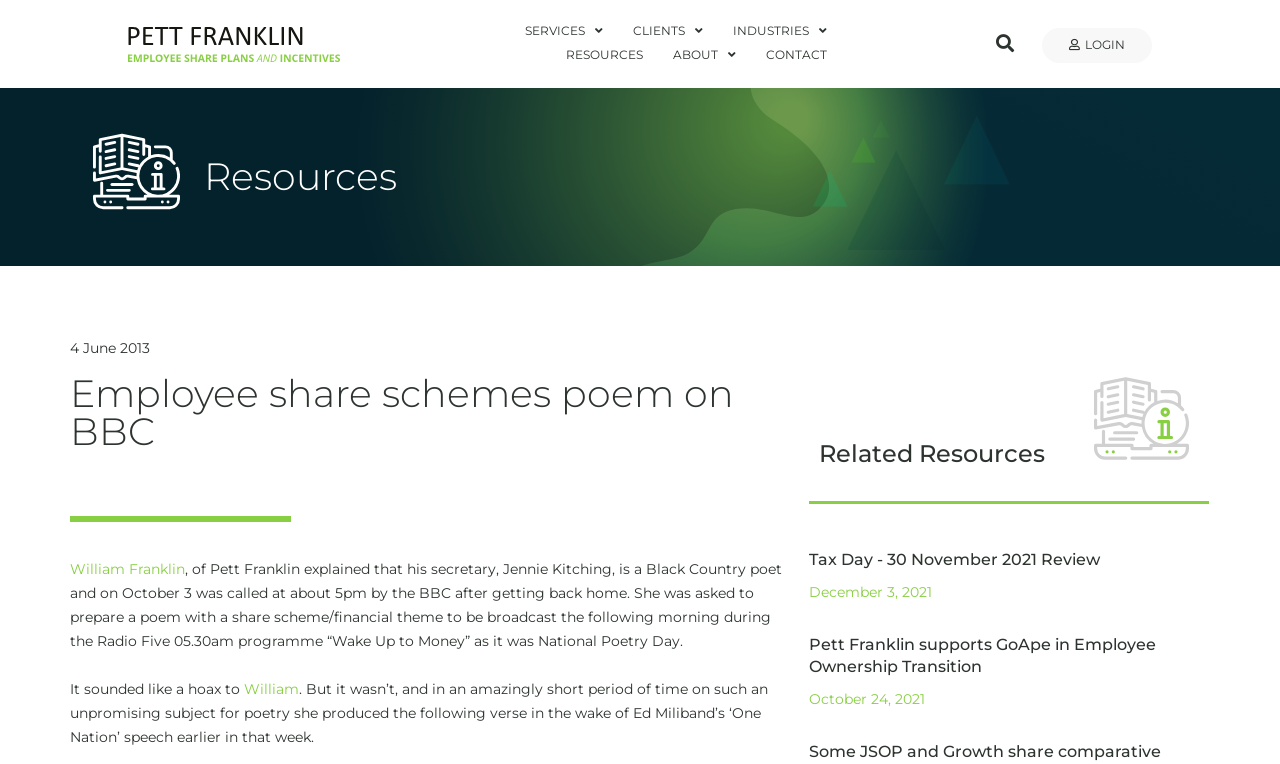Find the bounding box coordinates for the HTML element specified by: "December 3, 2021".

[0.632, 0.763, 0.728, 0.786]